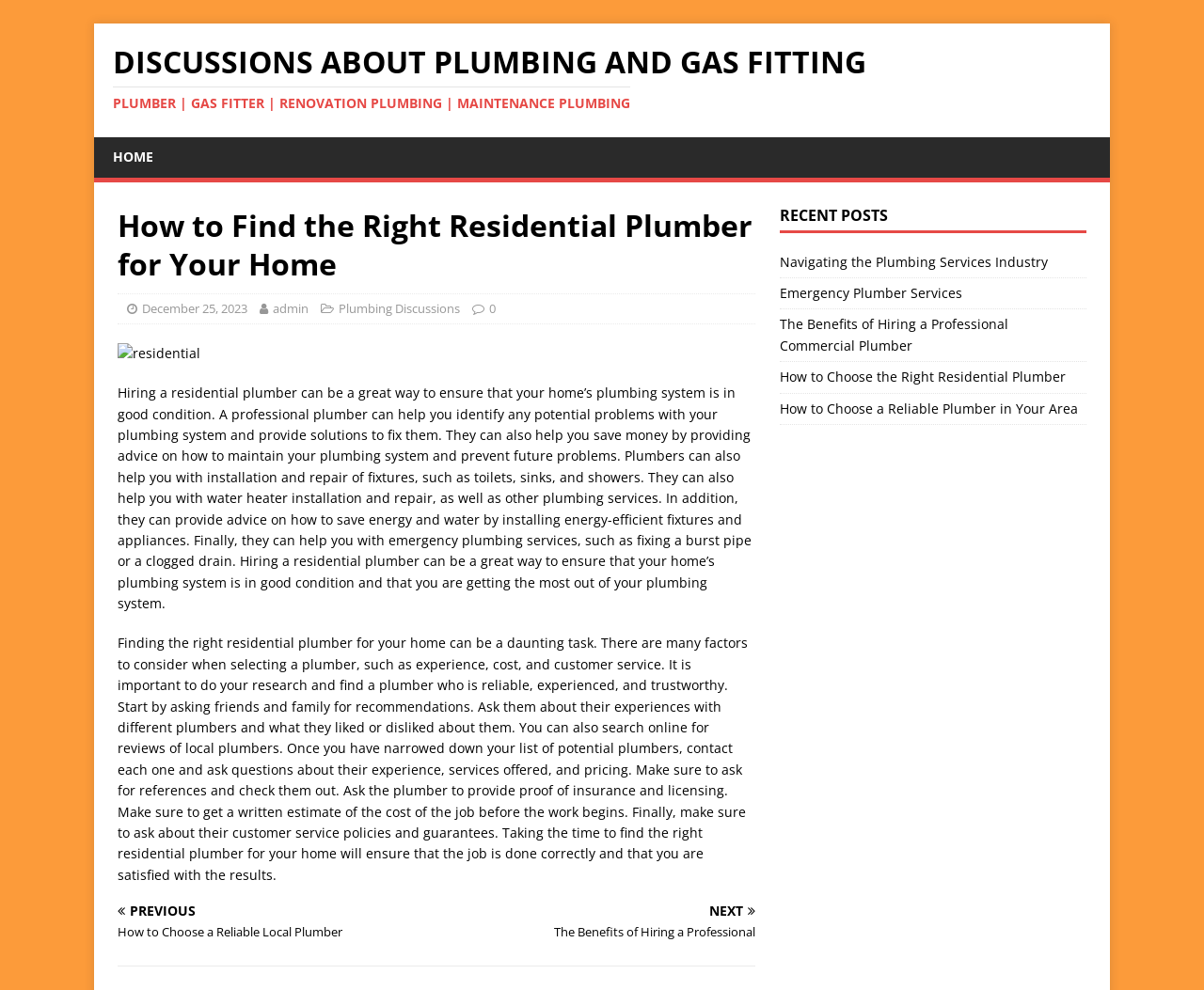Locate and extract the headline of this webpage.

How to Find the Right Residential Plumber for Your Home